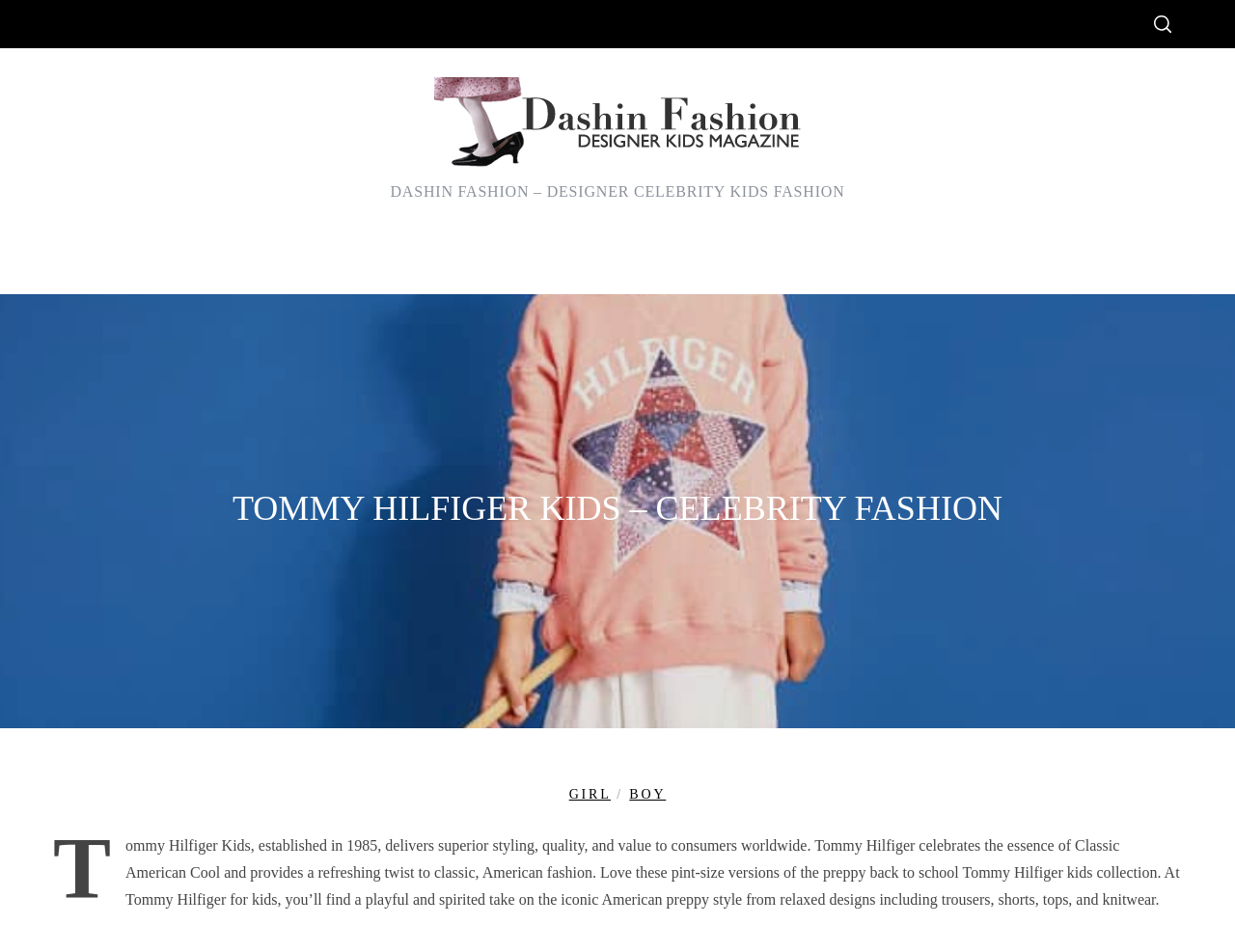Kindly provide the bounding box coordinates of the section you need to click on to fulfill the given instruction: "Visit the 'BOY' section".

[0.51, 0.827, 0.539, 0.842]